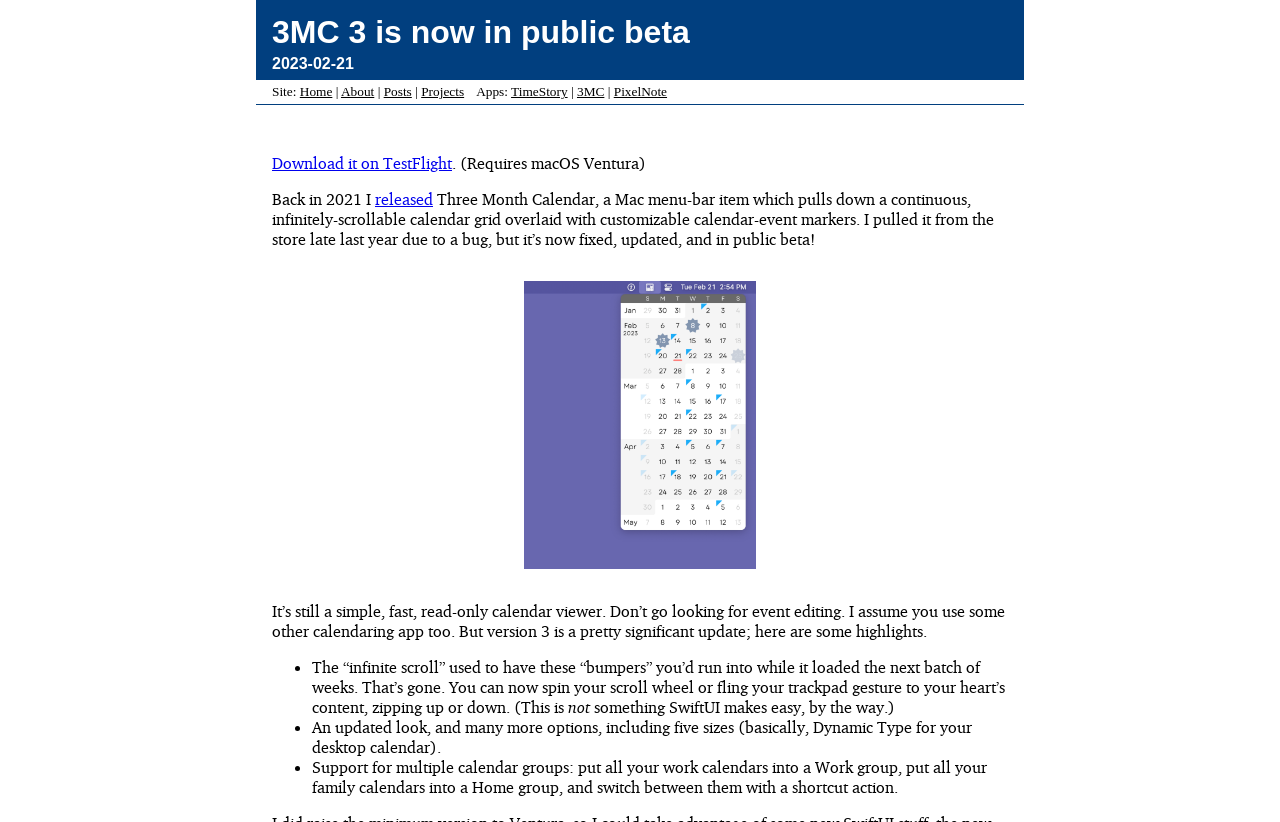Pinpoint the bounding box coordinates of the clickable element to carry out the following instruction: "Click on About."

[0.266, 0.102, 0.292, 0.12]